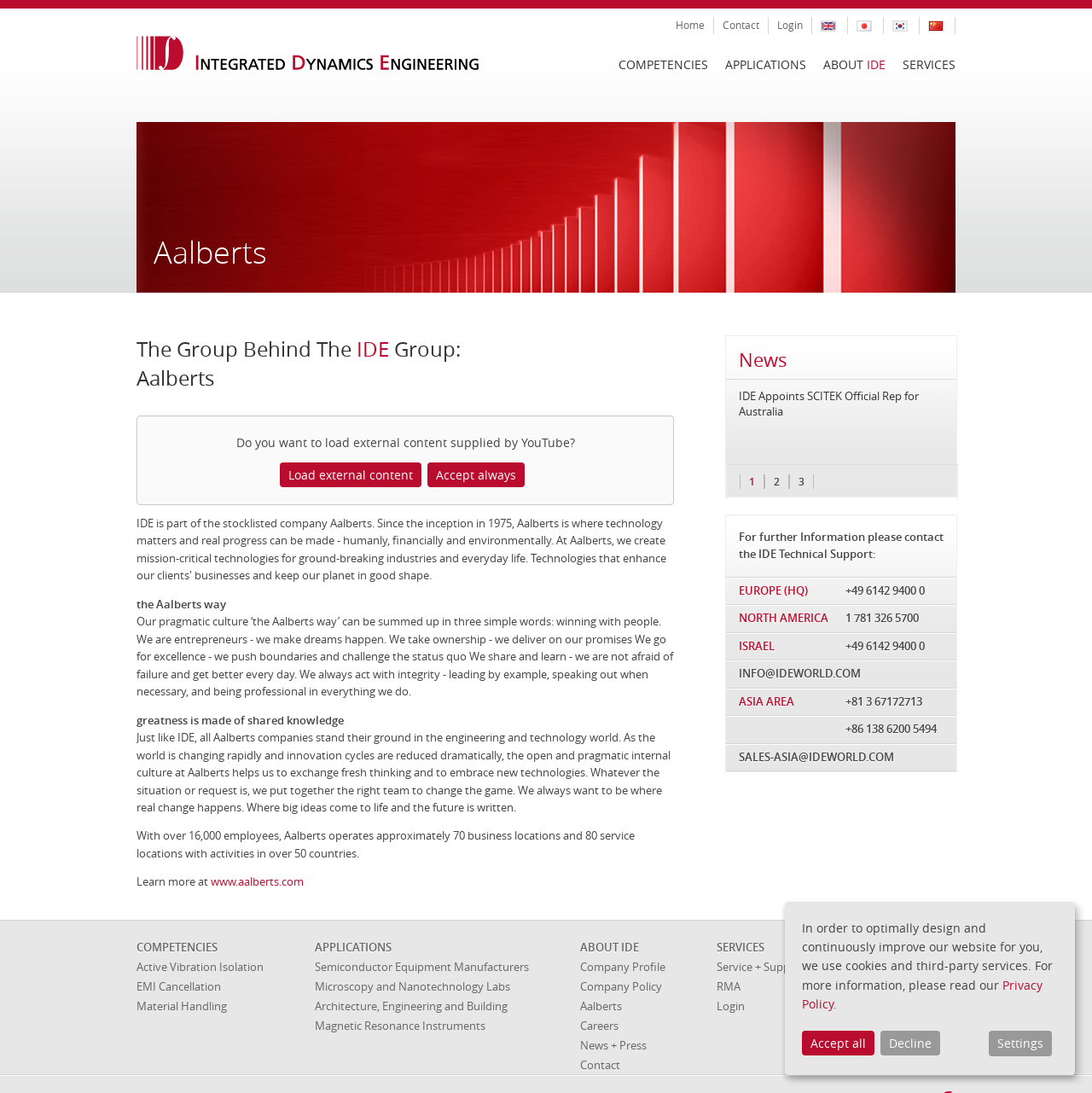How many employees does Aalberts operate with?
Give a single word or phrase answer based on the content of the image.

Over 16,000